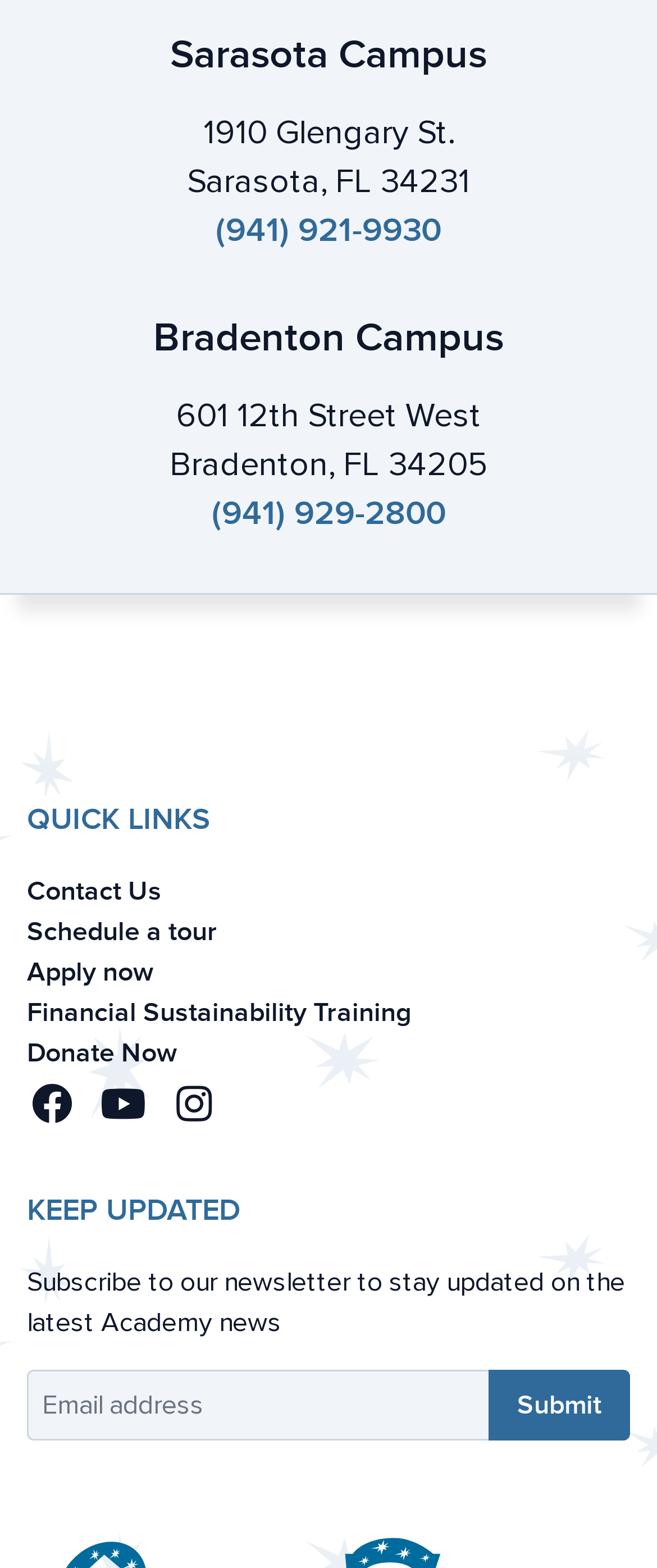Please answer the following question using a single word or phrase: How can users stay updated on the latest Academy news?

Subscribe to the newsletter